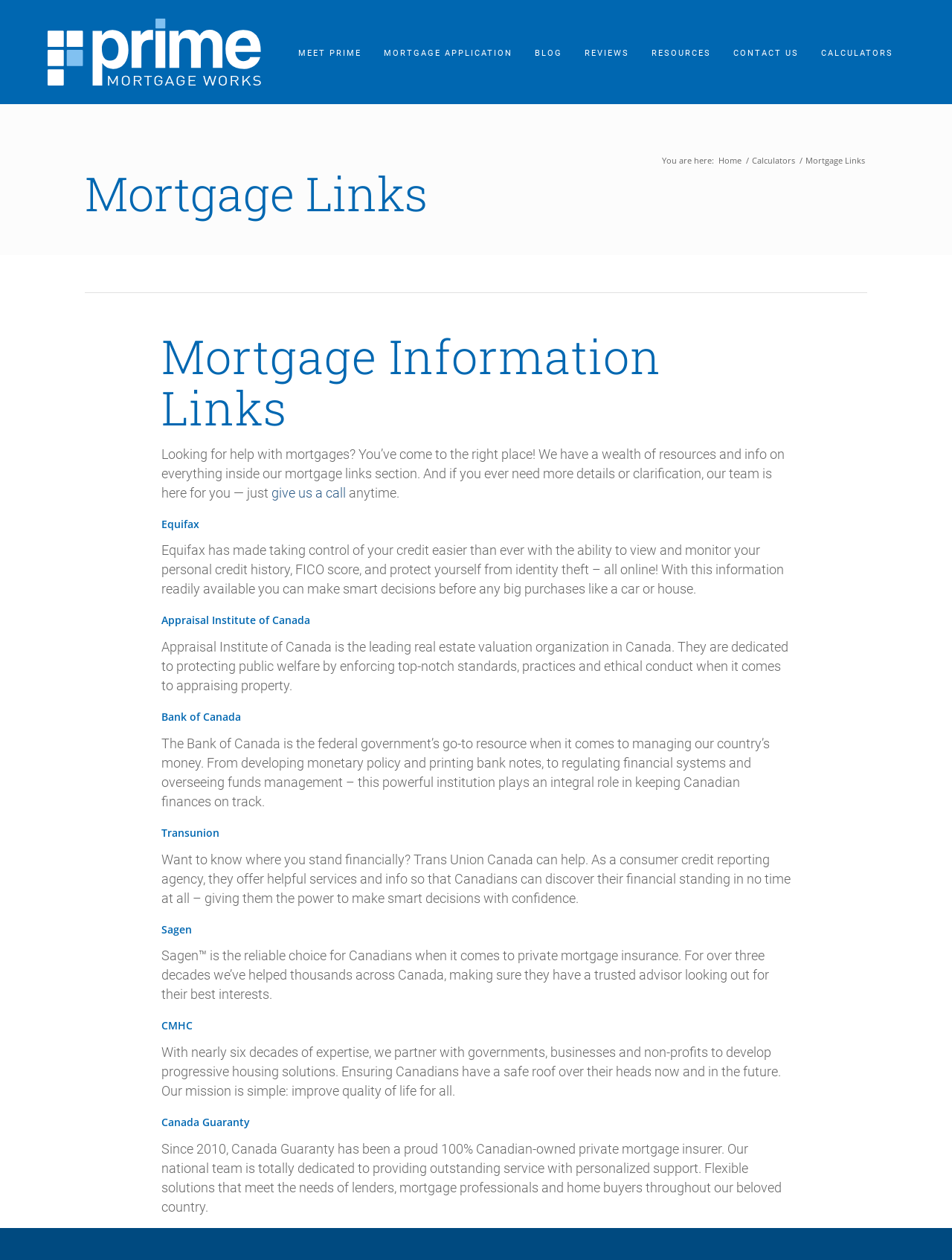What is the purpose of the 'Mortgage Links' section?
Please provide a single word or phrase as your answer based on the image.

Provide mortgage information